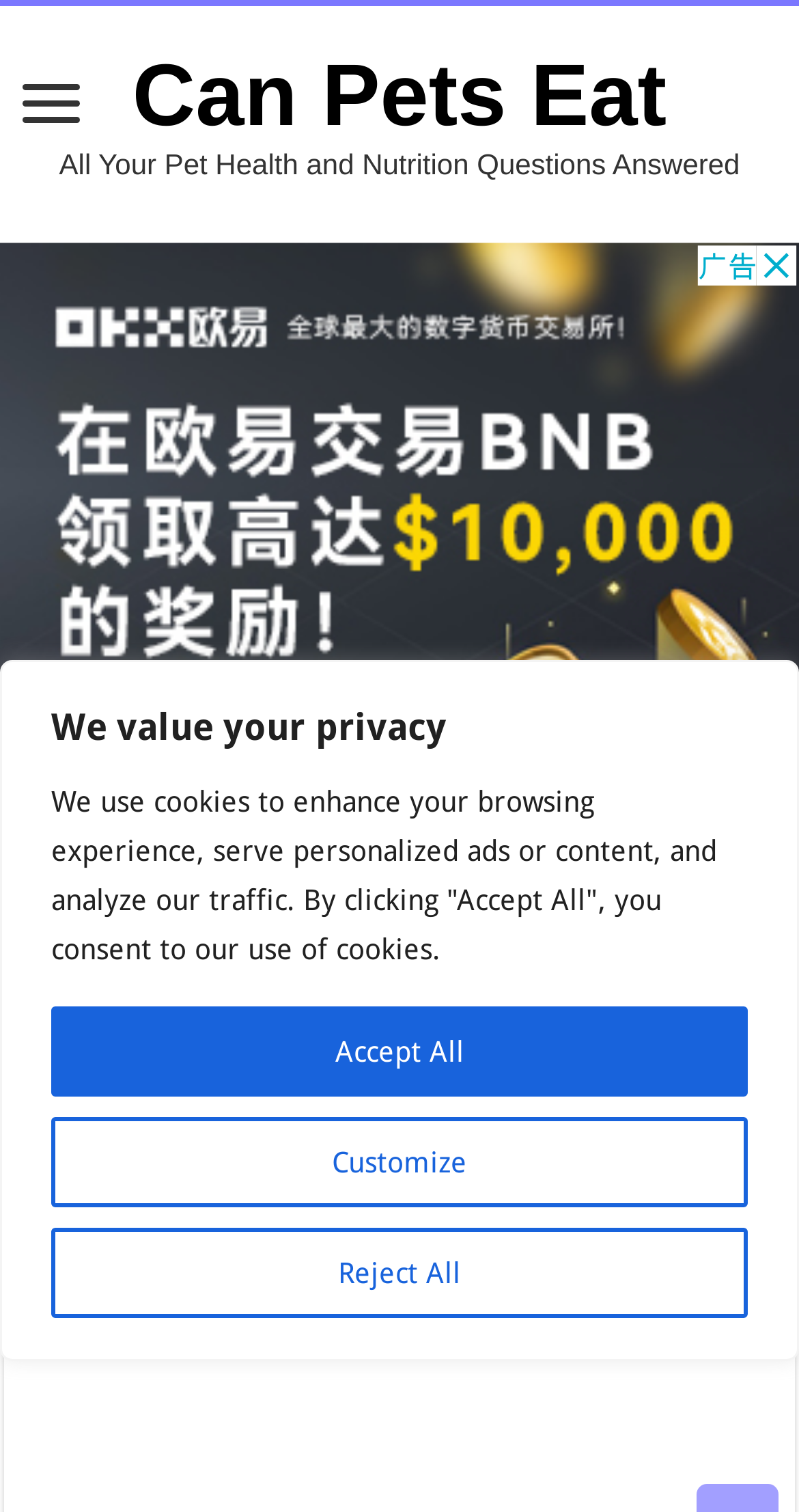Locate the bounding box coordinates of the element I should click to achieve the following instruction: "visit the 'Can Pets Eat' page".

[0.166, 0.031, 0.834, 0.096]